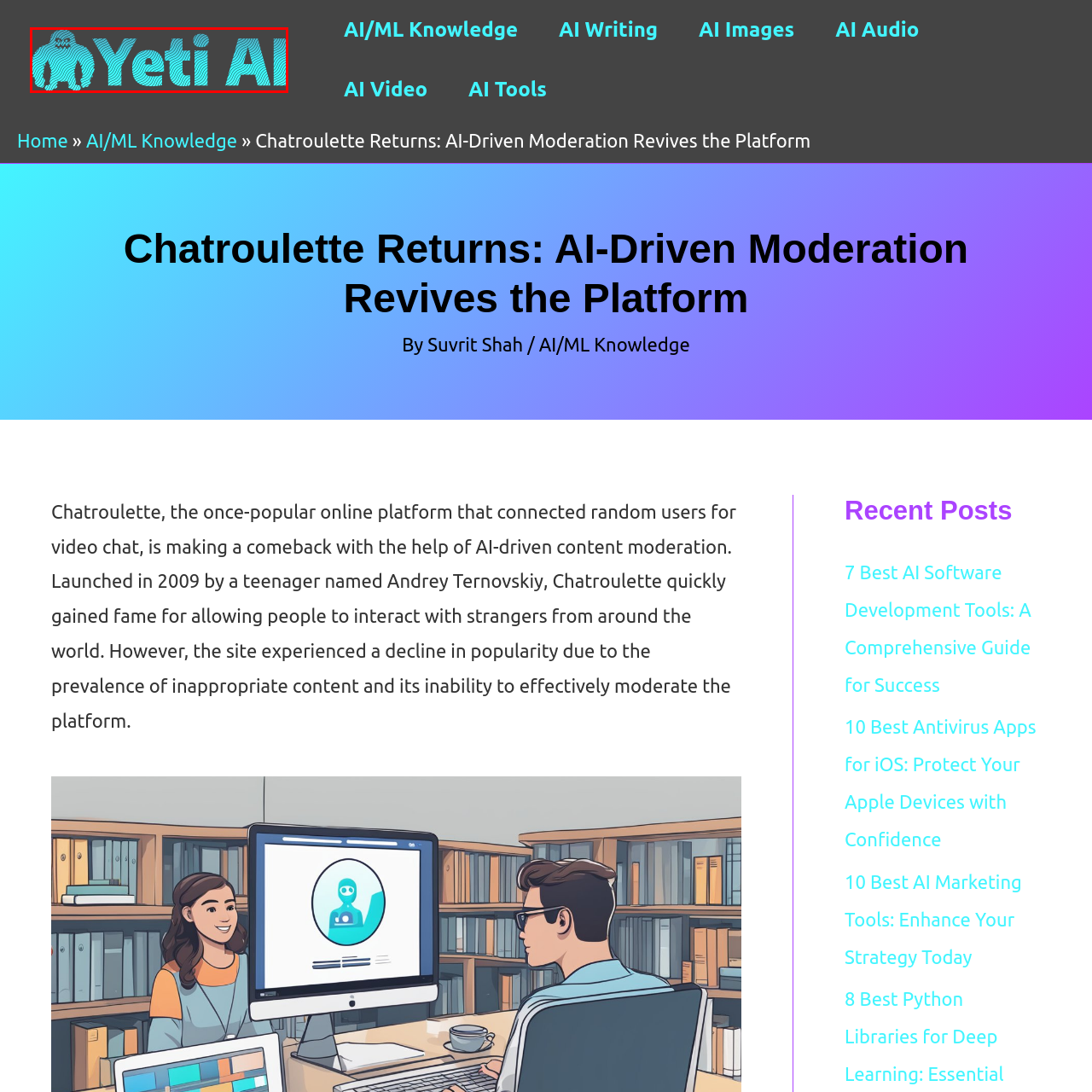What does the logo reflect?
Observe the part of the image inside the red bounding box and answer the question concisely with one word or a short phrase.

Company's focus